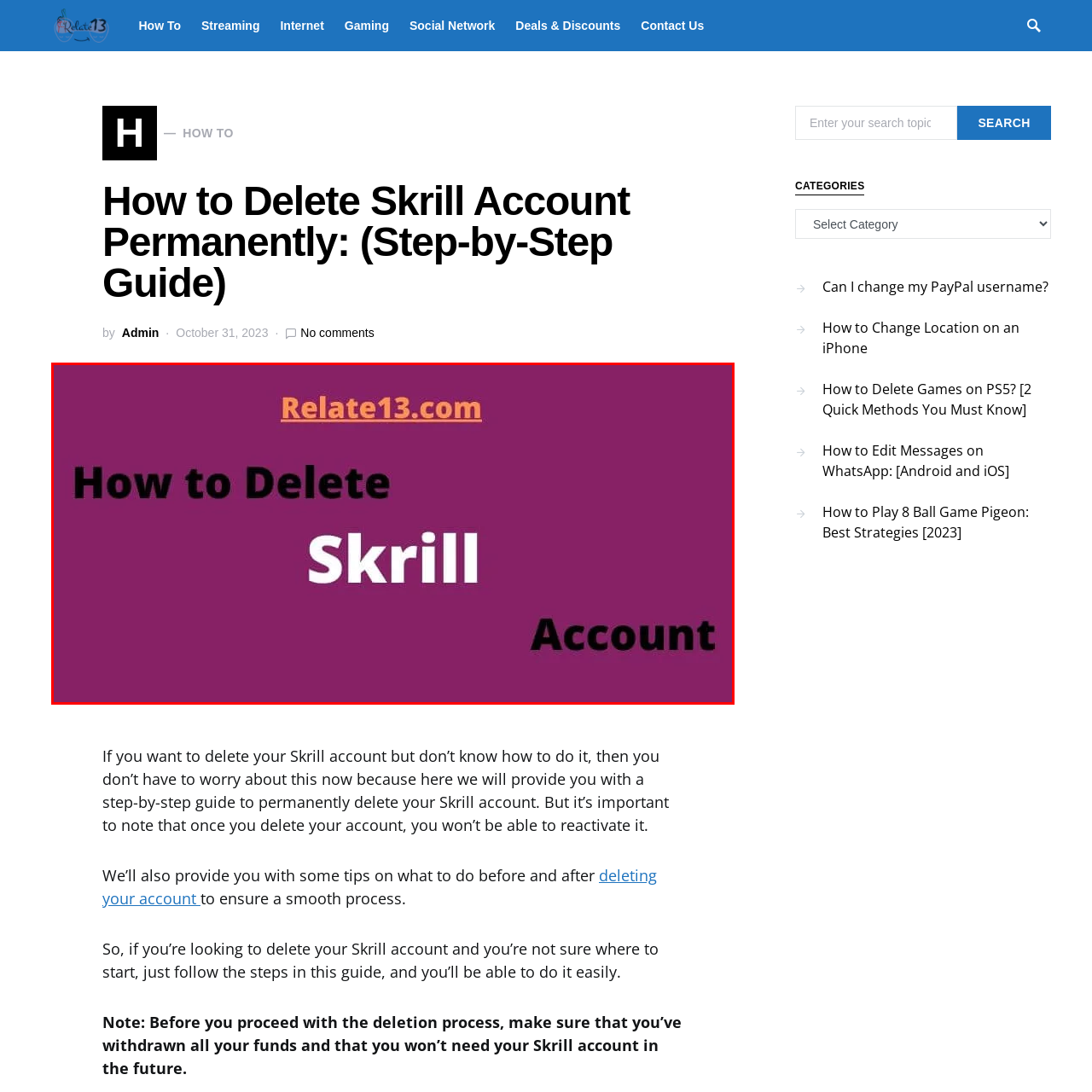Give an in-depth description of the scene depicted in the red-outlined box.

This image features a prominent title that reads, "How to Delete Skrill Account," set against a rich purple background. The word "Skrill" is highlighted in bold, large white font, making it stand out, while the text "How to Delete" and "Account" are presented in smaller, black font. Above the main title, the website name "Relate13.com" appears in orange, indicating the source of the information. This visual layout effectively emphasizes the guide's purpose, which is to provide users with step-by-step instructions on permanently deleting their Skrill accounts.